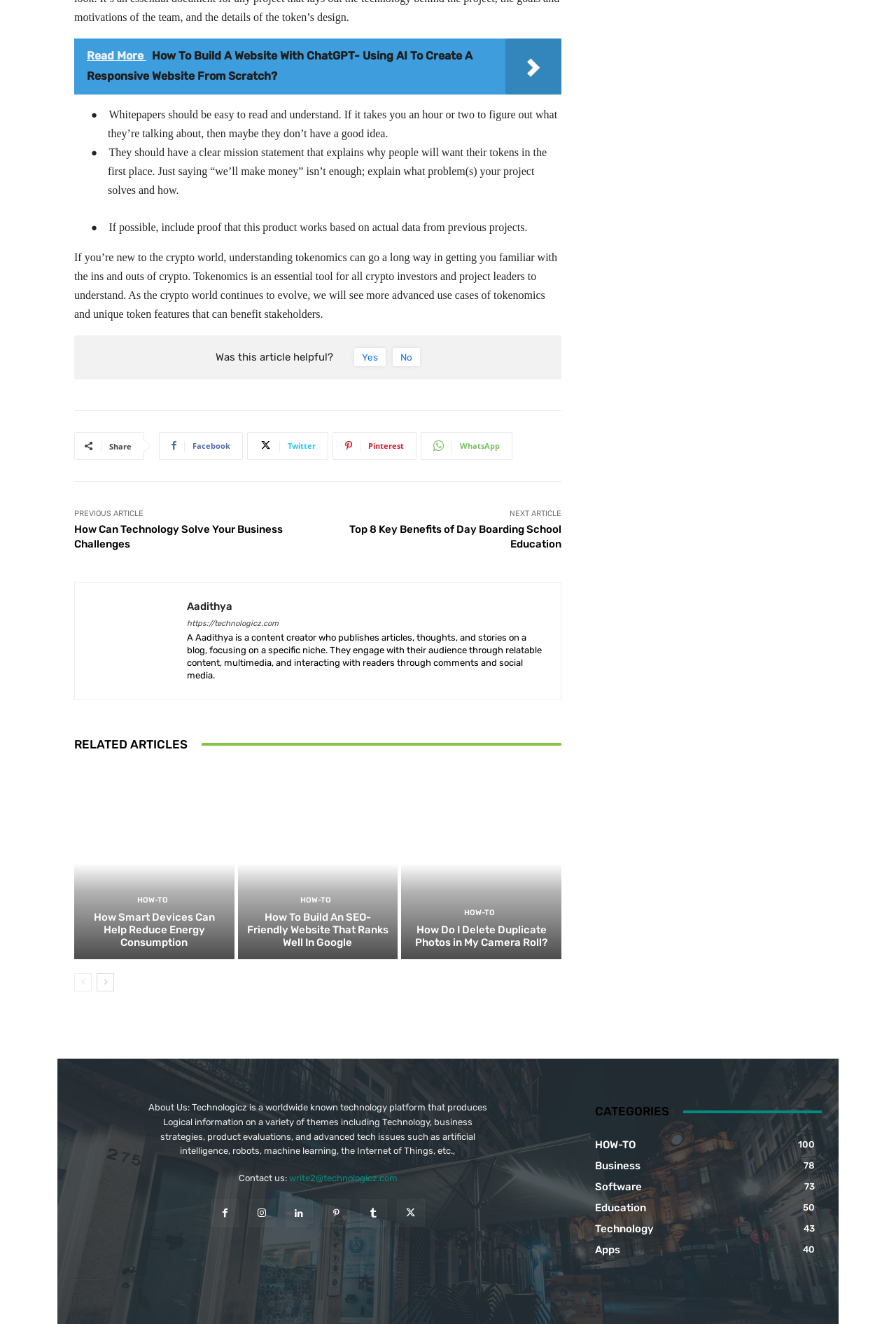Locate the bounding box coordinates of the area where you should click to accomplish the instruction: "Share this article on Facebook".

[0.177, 0.326, 0.271, 0.347]